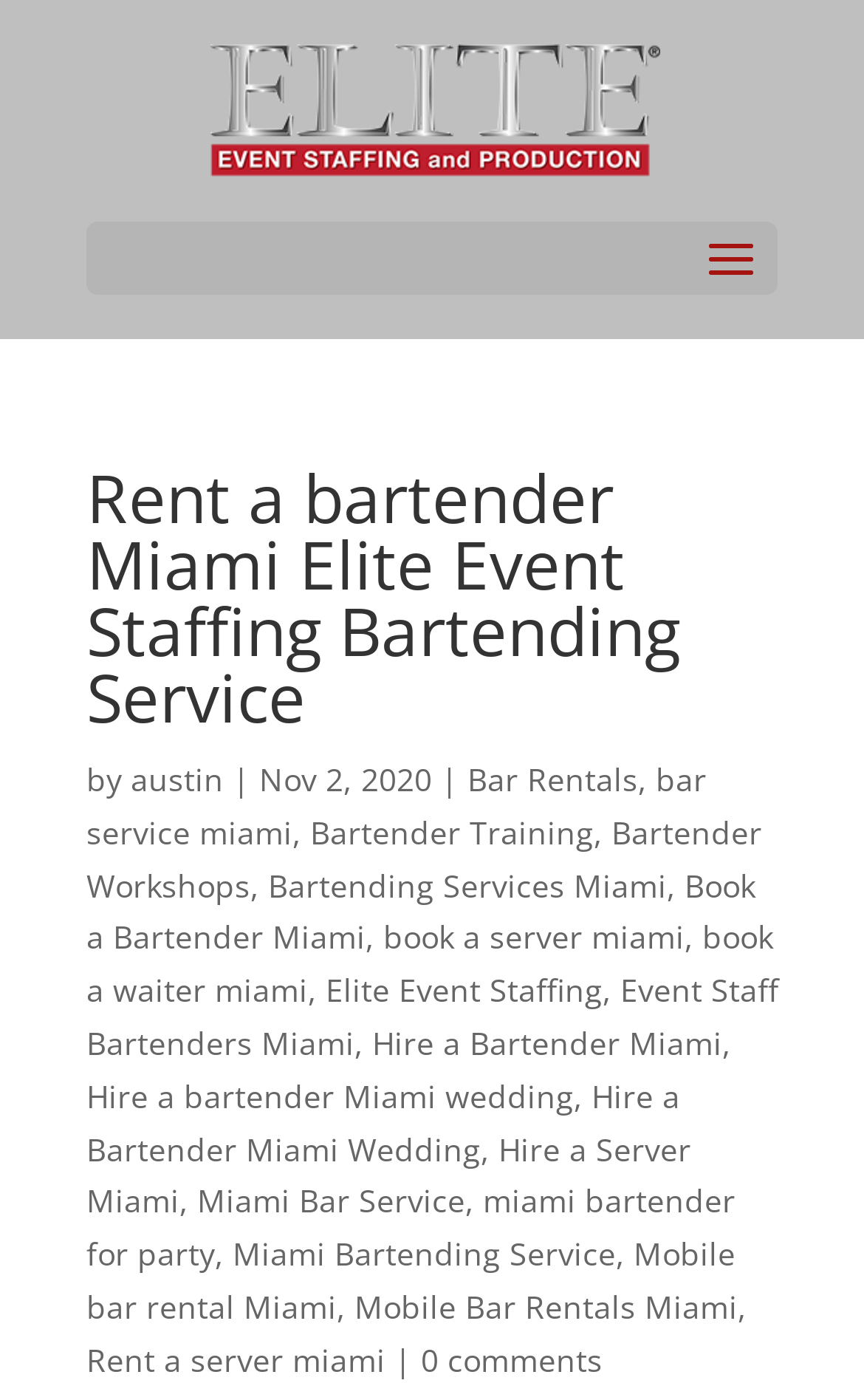Please specify the bounding box coordinates of the area that should be clicked to accomplish the following instruction: "Explore 'Miami Bartending Service'". The coordinates should consist of four float numbers between 0 and 1, i.e., [left, top, right, bottom].

[0.269, 0.88, 0.713, 0.911]